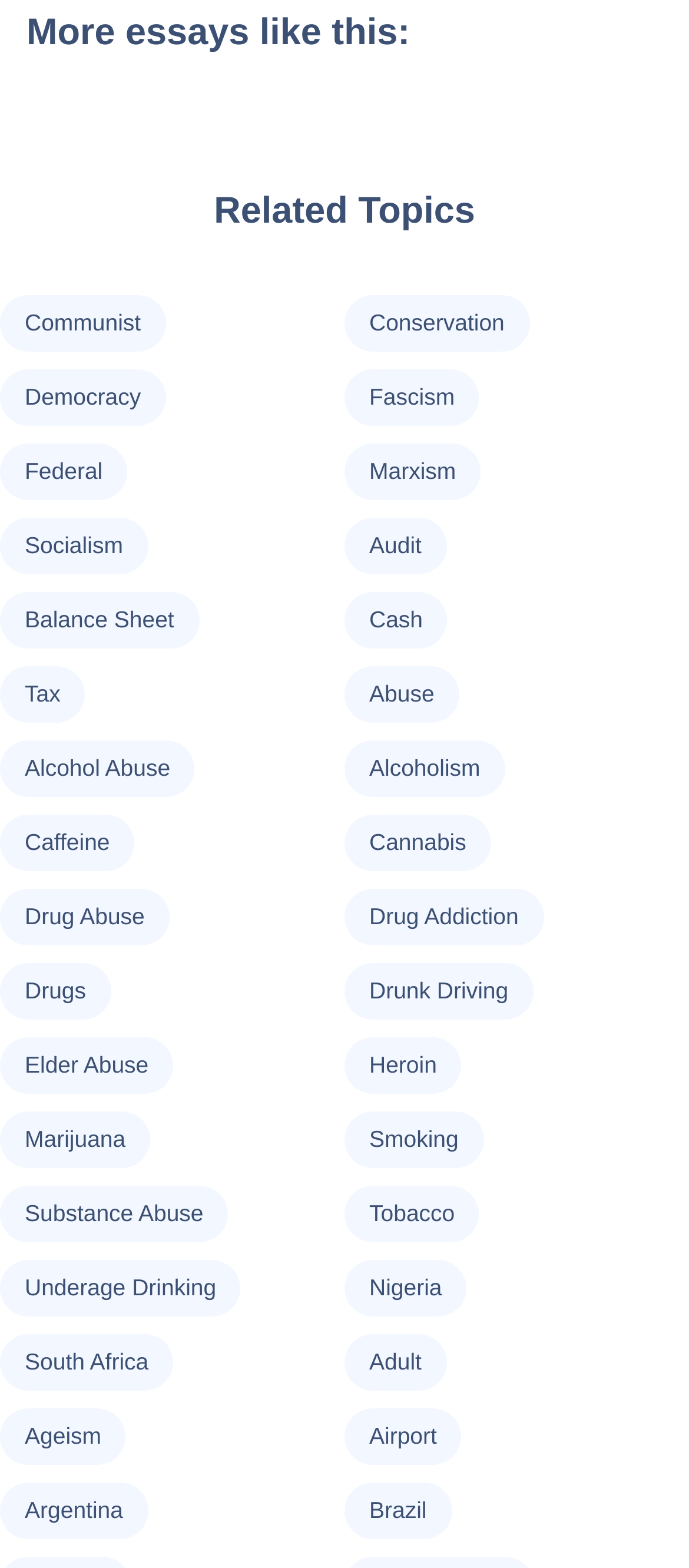What is the category of 'Communist'?
Refer to the screenshot and respond with a concise word or phrase.

Related Topics